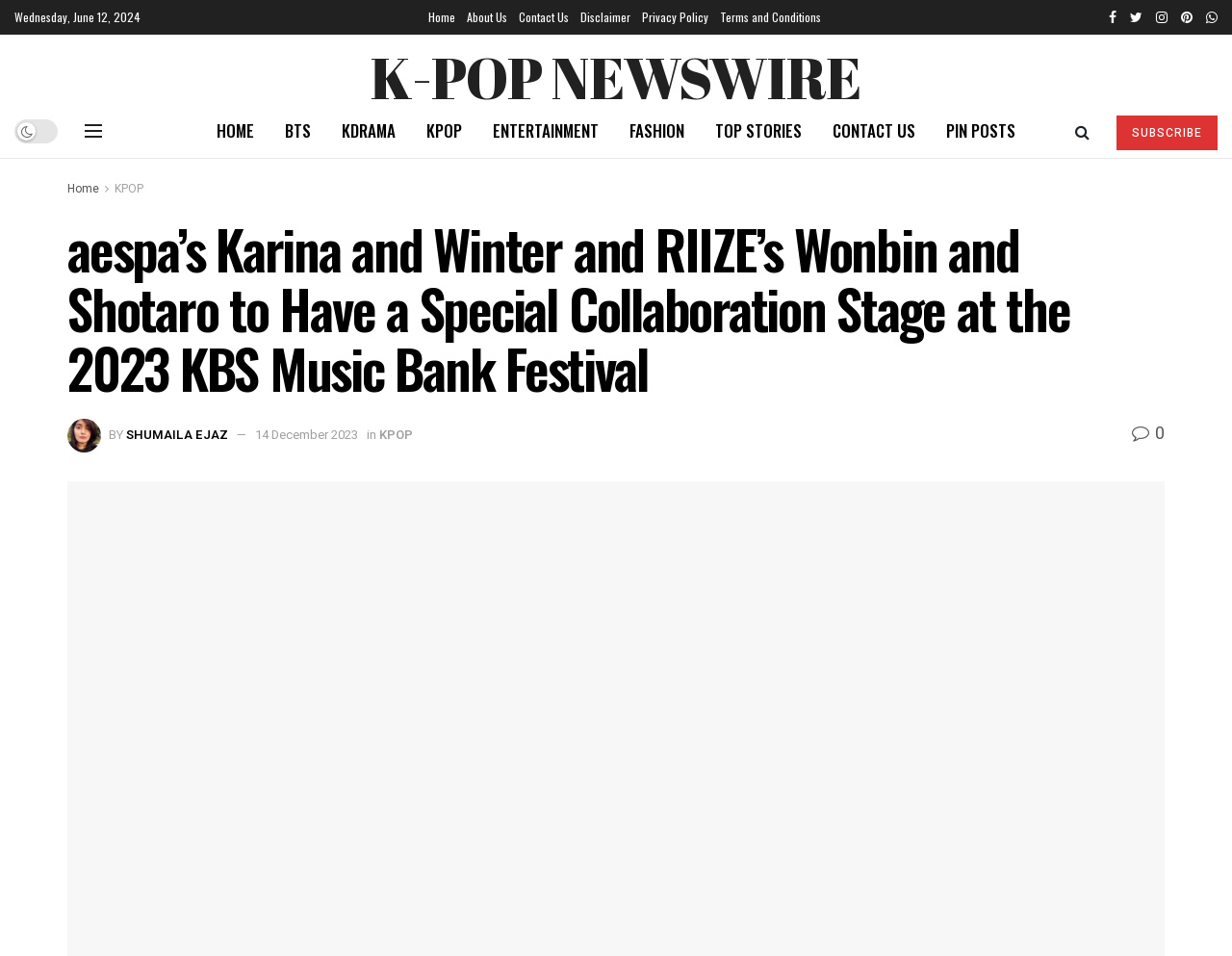Please identify the bounding box coordinates of the area that needs to be clicked to follow this instruction: "Click on the 'Home' link".

[0.348, 0.0, 0.37, 0.036]